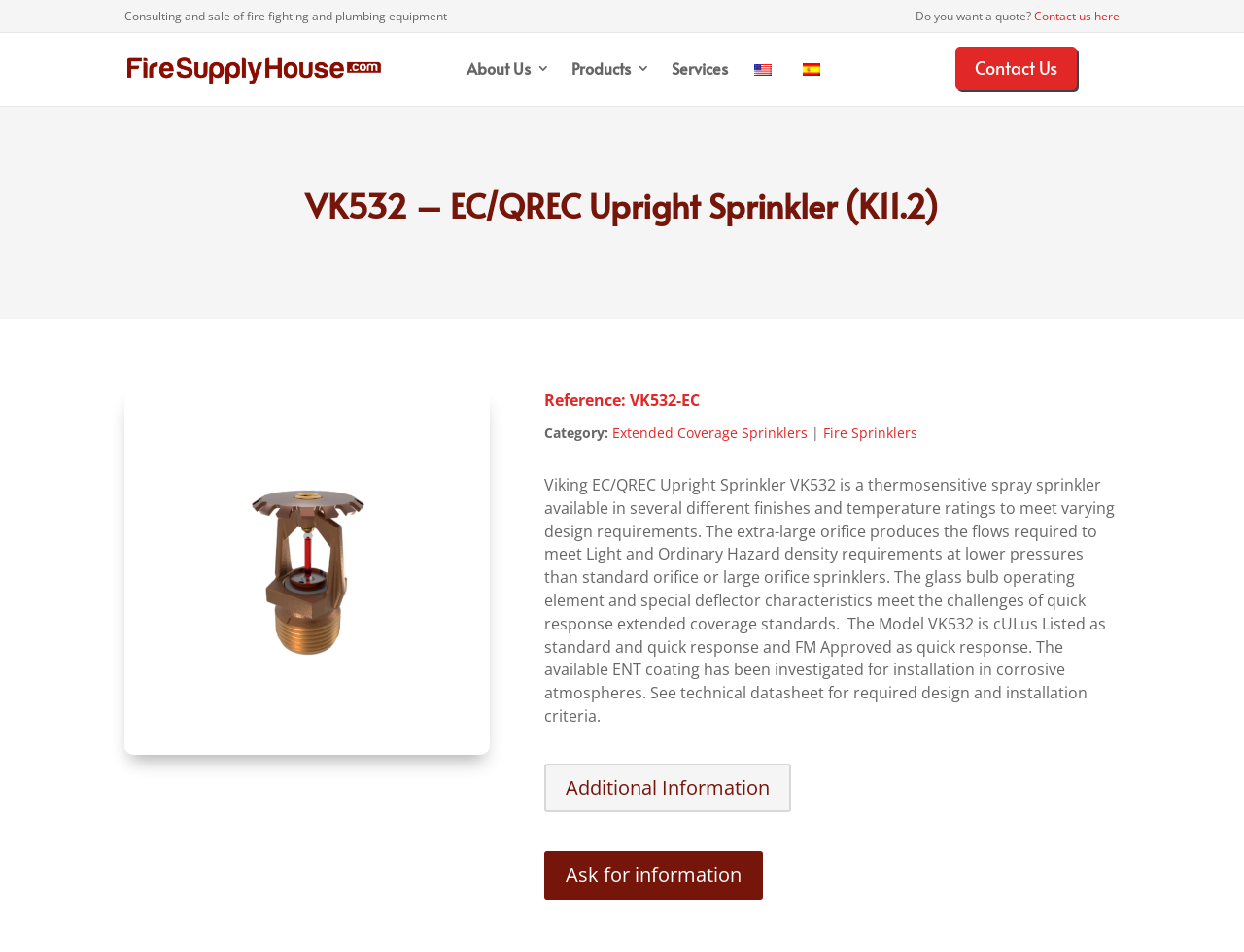Extract the heading text from the webpage.

VK532 – EC/QREC Upright Sprinkler (K11.2)